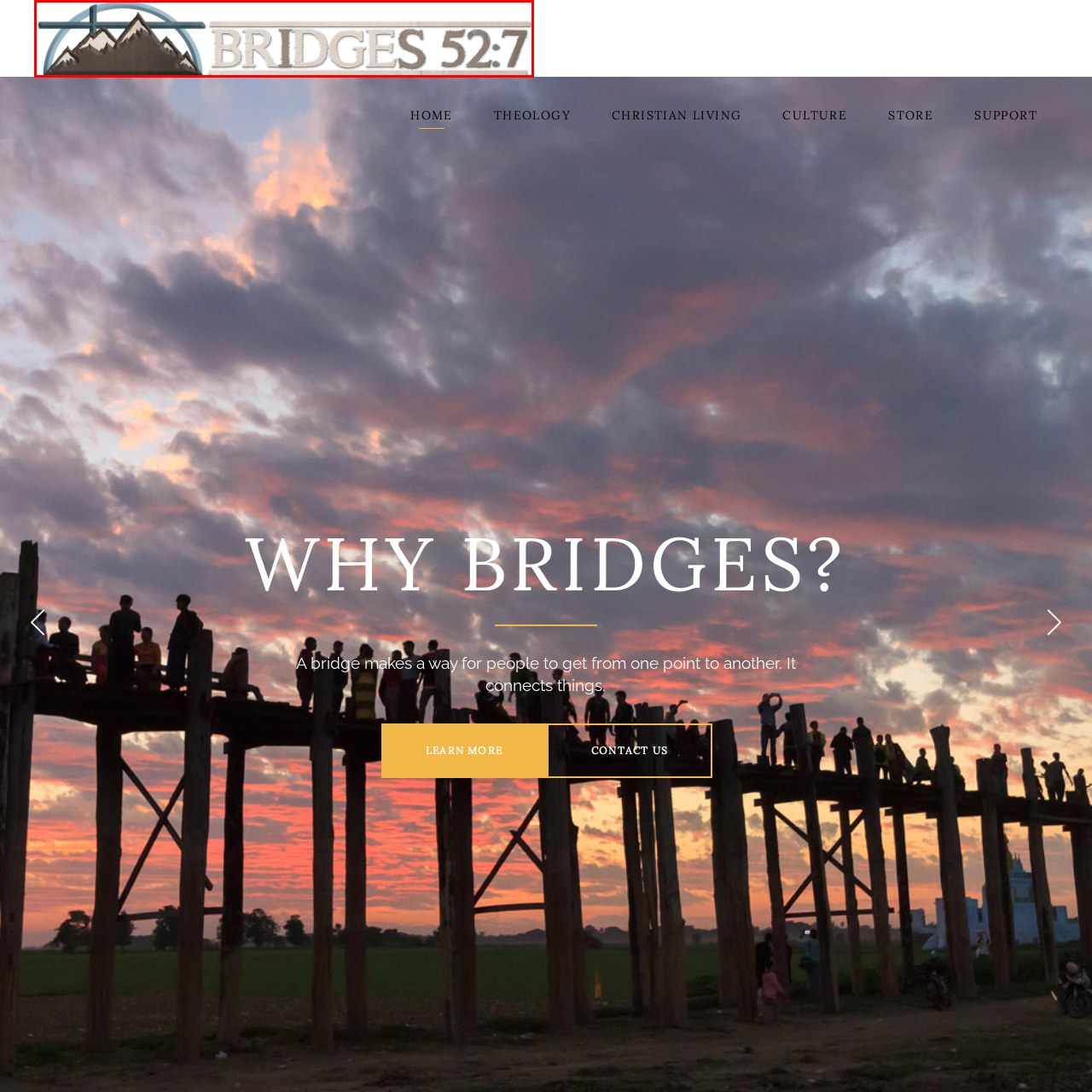Look closely at the image within the red bounding box, What does the cross in the logo represent? Respond with a single word or short phrase.

Christian faith